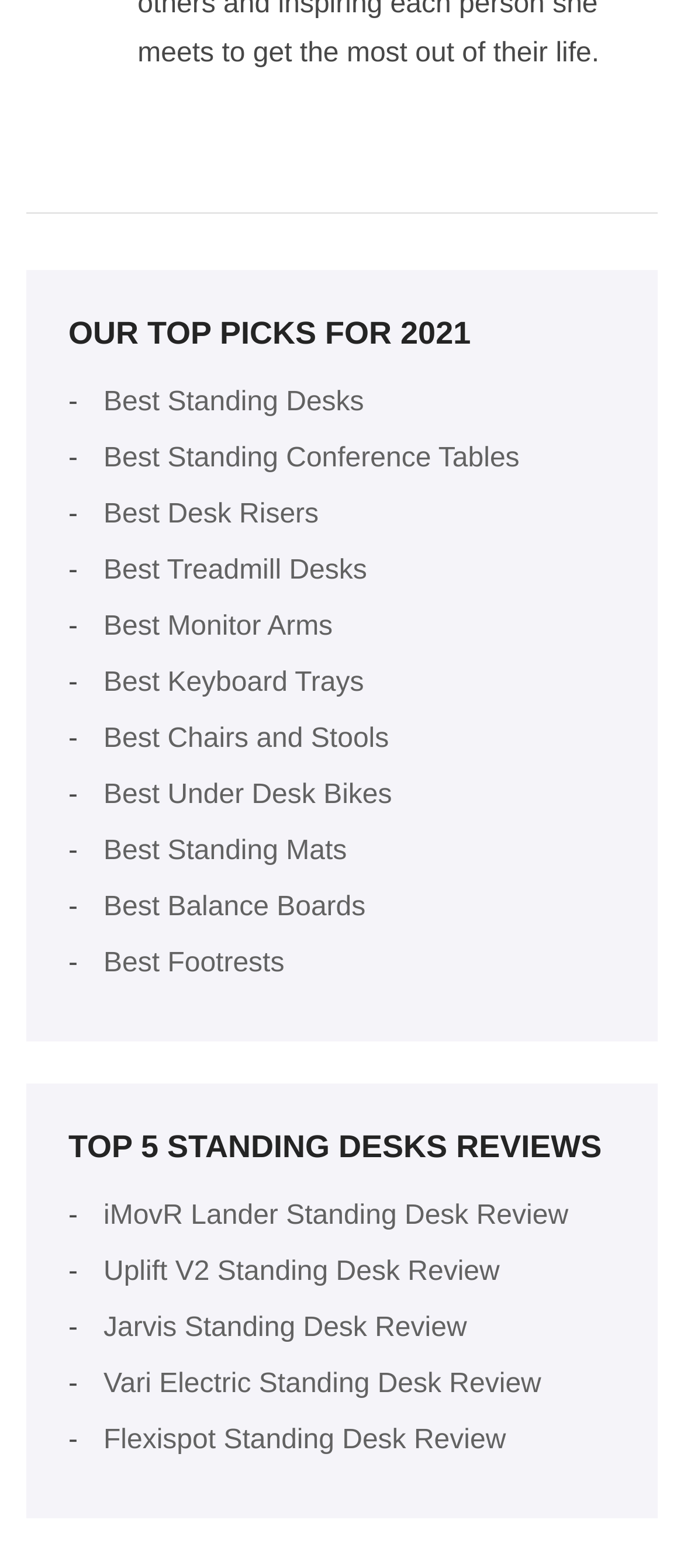Please answer the following question as detailed as possible based on the image: 
What is the top pick for 2021?

The question asks about the top pick for 2021, and the answer can be found in the StaticText element with the text 'OUR TOP PICKS FOR 2021' at the top of the webpage.